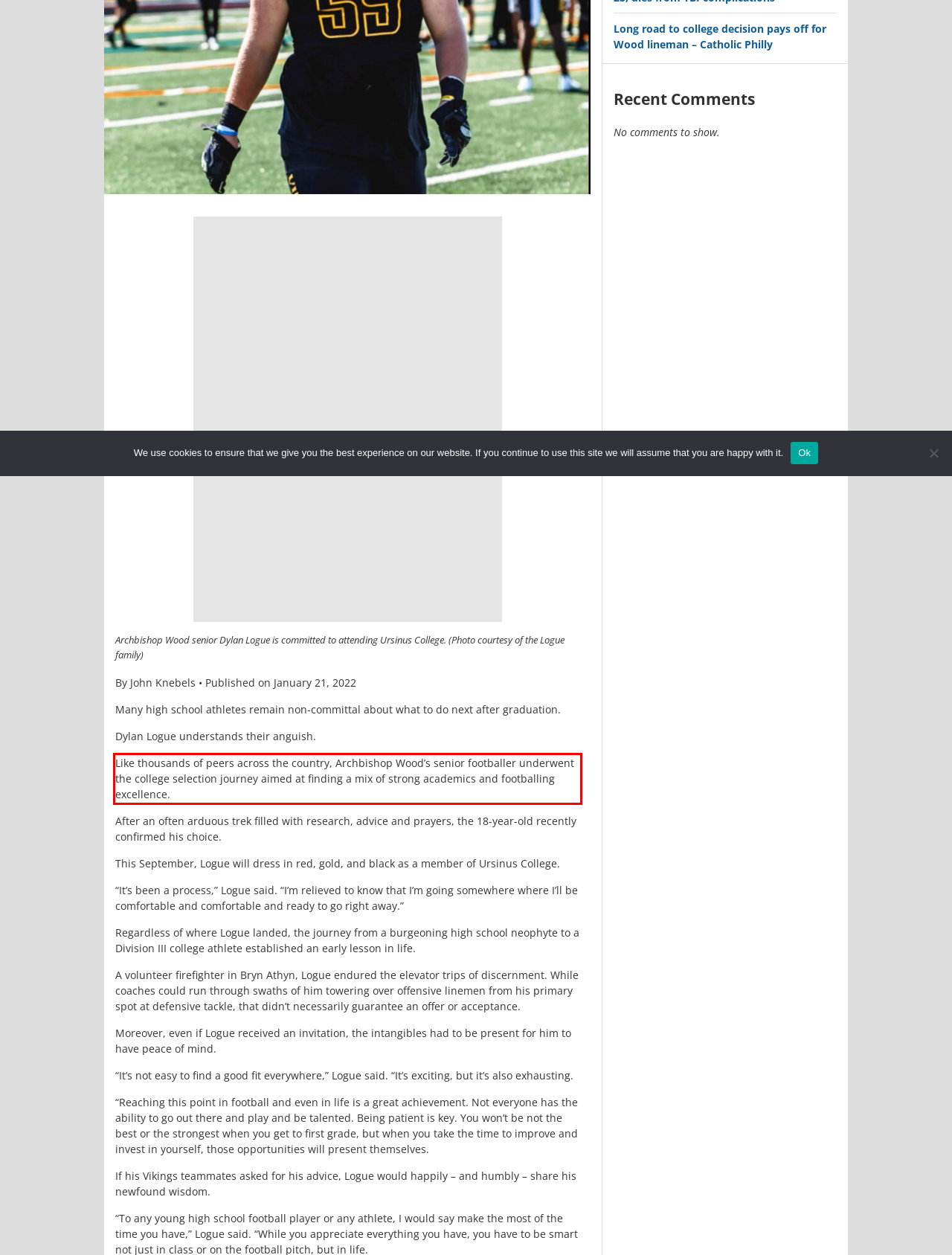Perform OCR on the text inside the red-bordered box in the provided screenshot and output the content.

Like thousands of peers across the country, Archbishop Wood’s senior footballer underwent the college selection journey aimed at finding a mix of strong academics and footballing excellence.